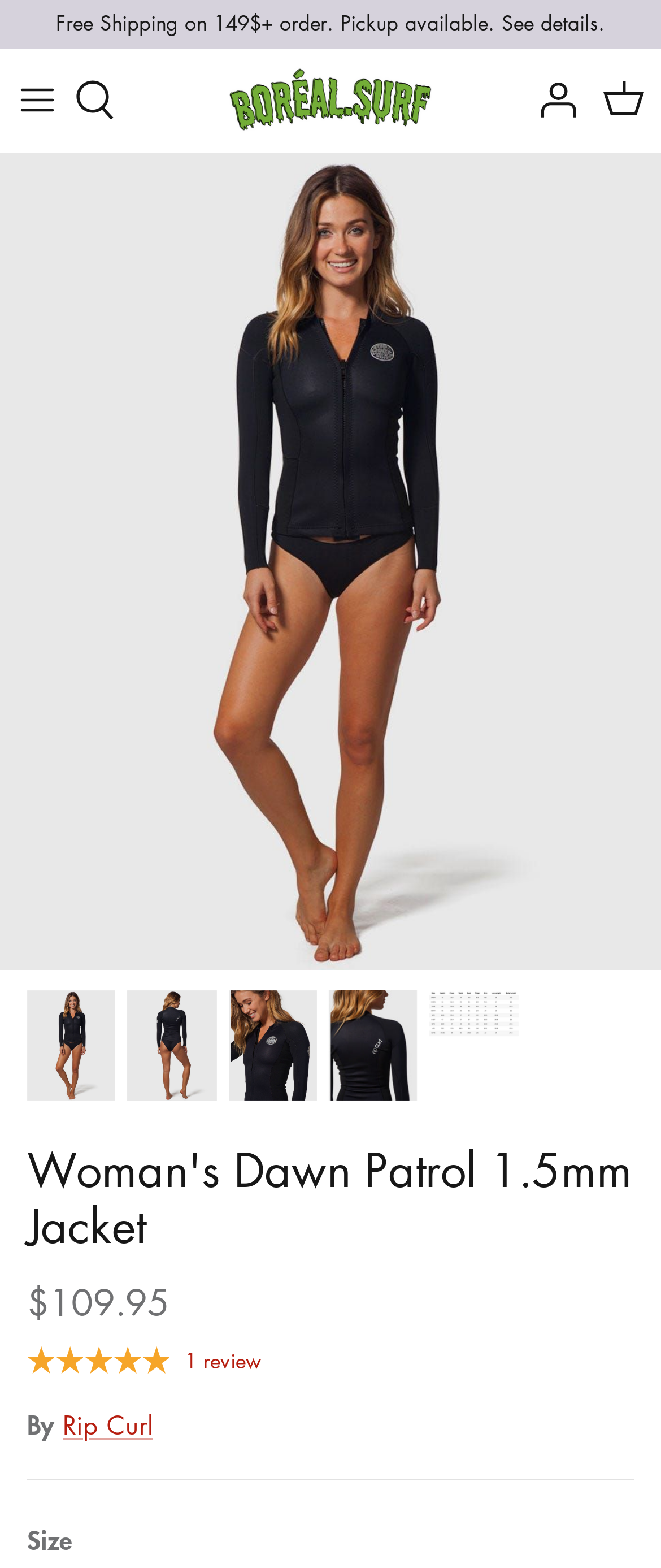Identify the bounding box coordinates of the region that needs to be clicked to carry out this instruction: "Visit the 'Boréal Surf' website". Provide these coordinates as four float numbers ranging from 0 to 1, i.e., [left, top, right, bottom].

[0.346, 0.042, 0.654, 0.085]